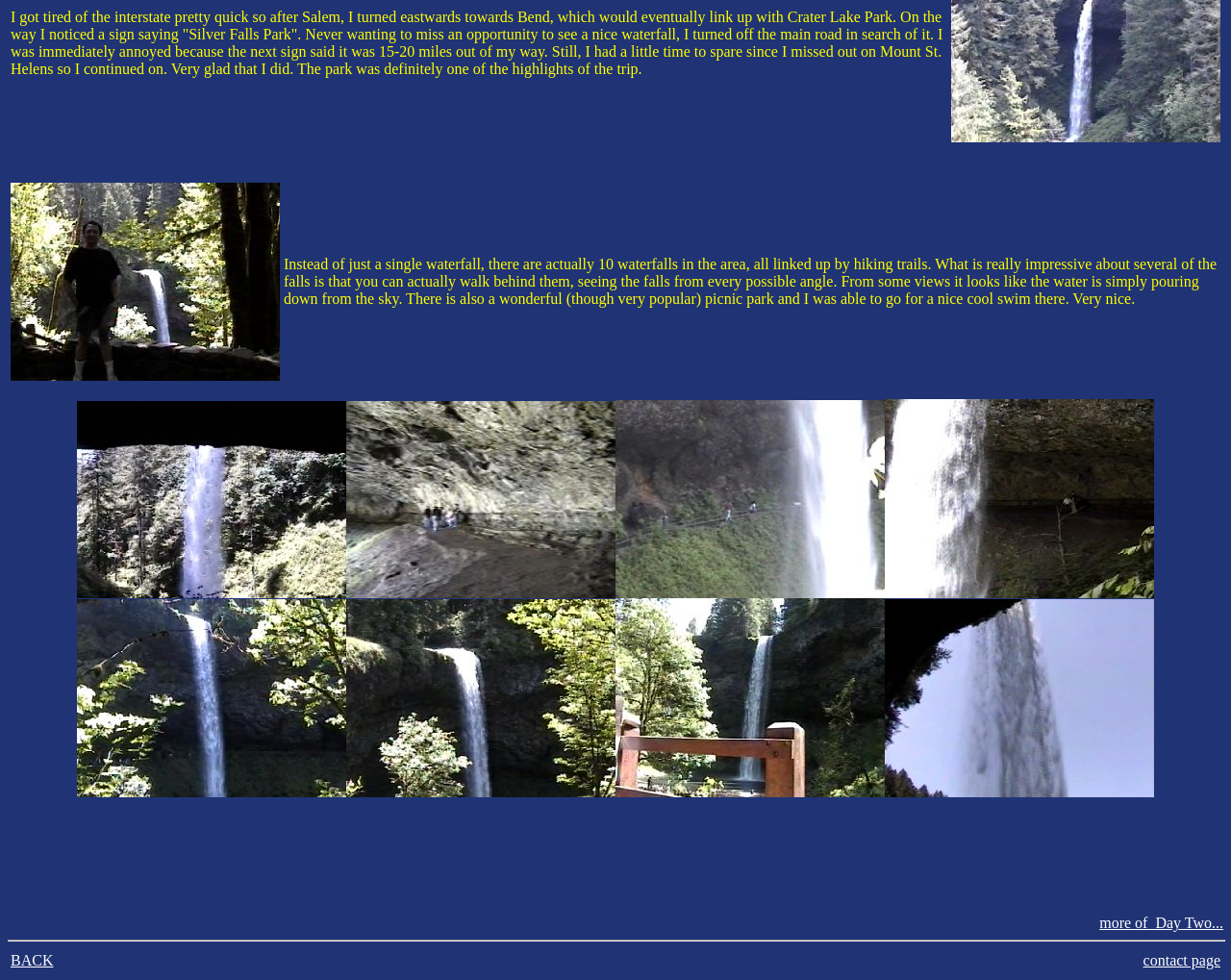Using the description "Privacy Policy", locate and provide the bounding box of the UI element.

None